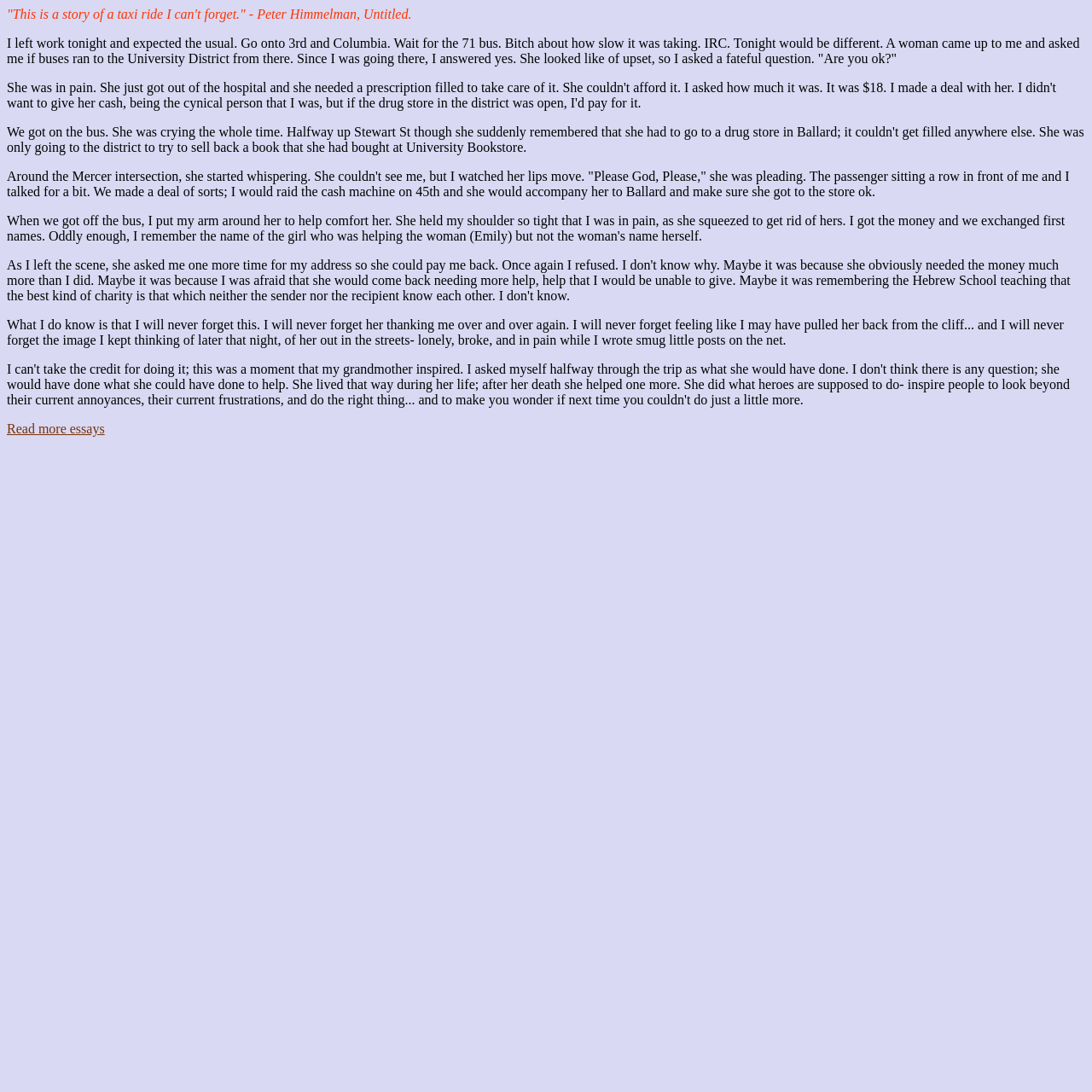Find the bounding box of the UI element described as follows: "Read more essays".

[0.006, 0.386, 0.096, 0.399]